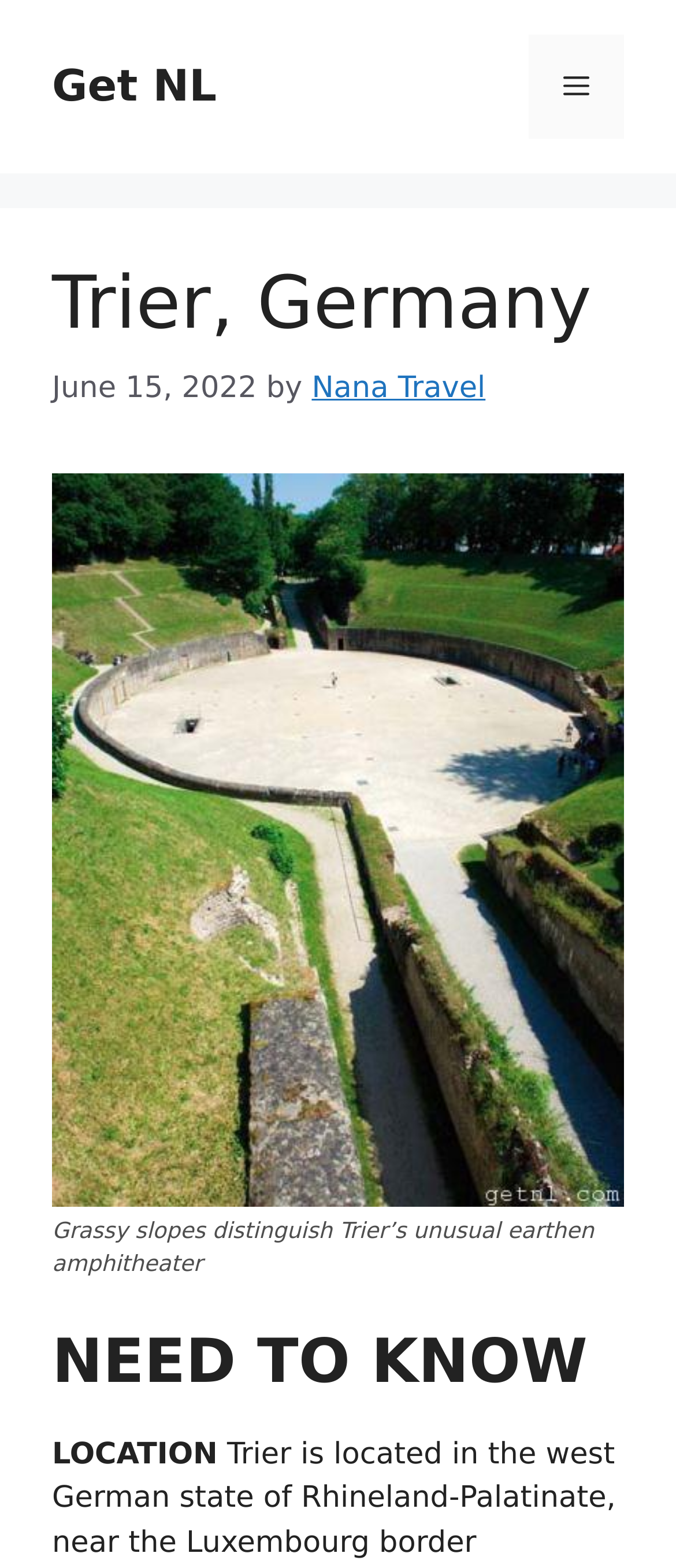Write an elaborate caption that captures the essence of the webpage.

The webpage is about Trier, Germany, and it appears to be a travel or tourist information page. At the top, there is a banner with the site's name, accompanied by a "Get NL" link and a mobile toggle button for navigation. Below the banner, there is a header section with a heading that reads "Trier, Germany" and a time stamp indicating the date "June 15, 2022". 

To the right of the time stamp, there is a text "by" followed by a link to "Nana Travel". Below the header section, there is a large image that takes up most of the width of the page, depicting Trier's unusual earthen amphitheater with grassy slopes. The image has a caption attached to it.

Underneath the image, there is a section with a heading "NEED TO KNOW". This section contains two paragraphs of text, the first one titled "LOCATION" and the second one providing information about Trier's location in the west German state of Rhineland-Palatinate, near the Luxembourg border.